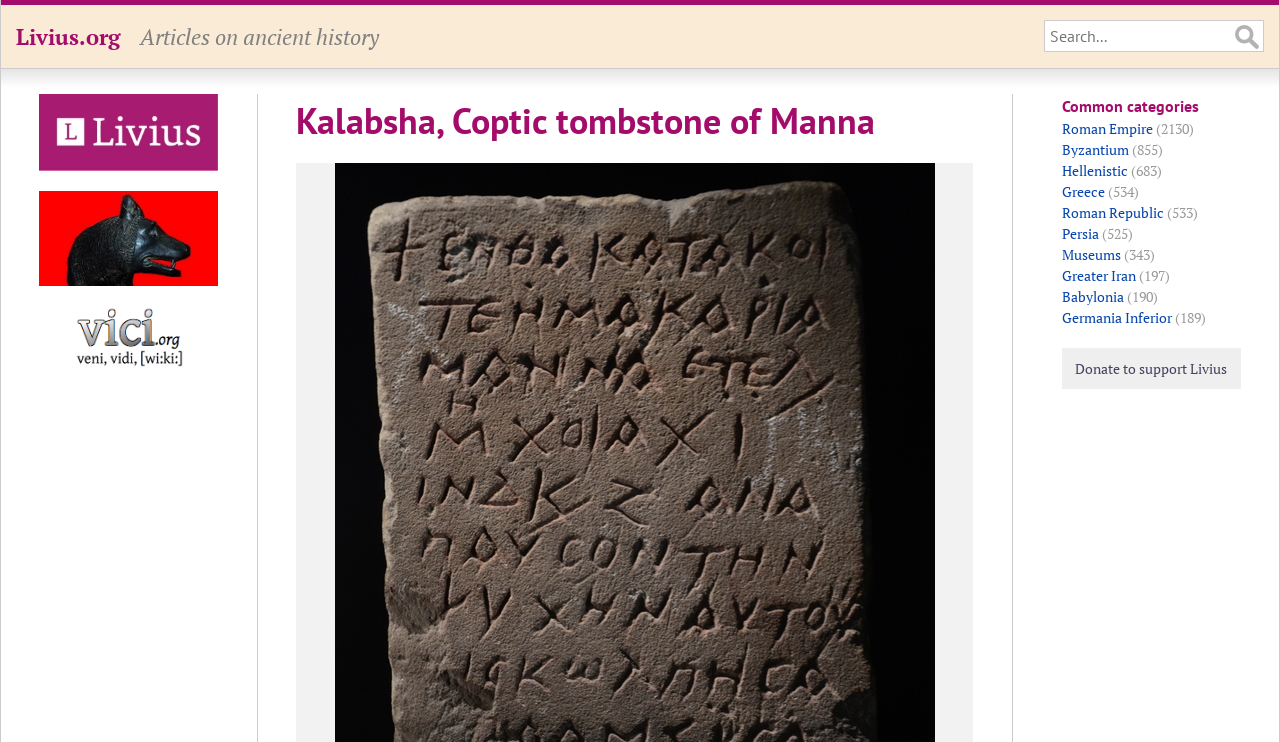Please find and report the bounding box coordinates of the element to click in order to perform the following action: "Donate to support Livius". The coordinates should be expressed as four float numbers between 0 and 1, in the format [left, top, right, bottom].

[0.83, 0.469, 0.969, 0.524]